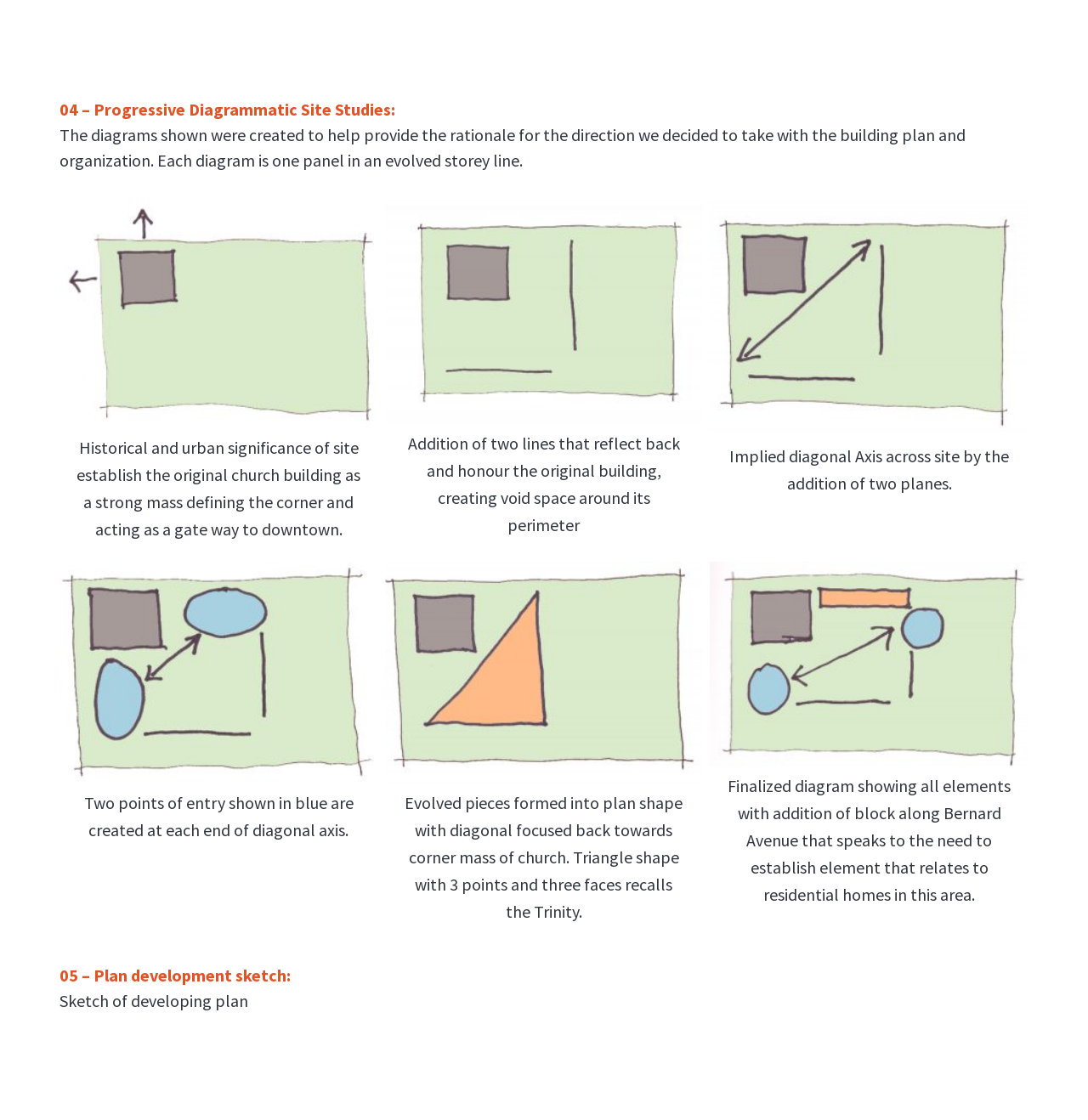How many points of entry are created at each end of the diagonal axis?
Can you give a detailed and elaborate answer to the question?

According to the link element with ID 187, two points of entry are created at each end of the diagonal axis, which are shown in blue.